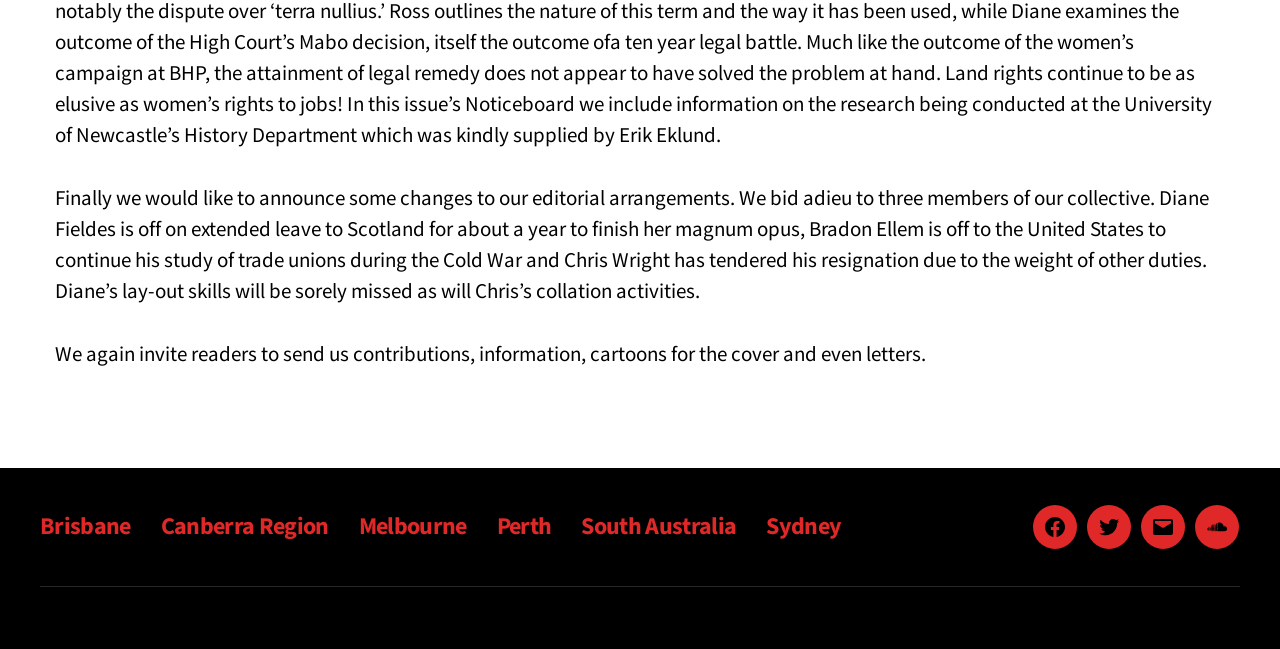Using the given element description, provide the bounding box coordinates (top-left x, top-left y, bottom-right x, bottom-right y) for the corresponding UI element in the screenshot: South Australia

[0.454, 0.787, 0.575, 0.835]